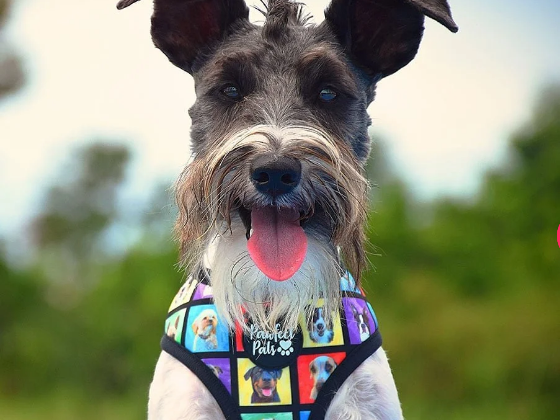What is the dog wearing?
Based on the image, respond with a single word or phrase.

Colorful harness